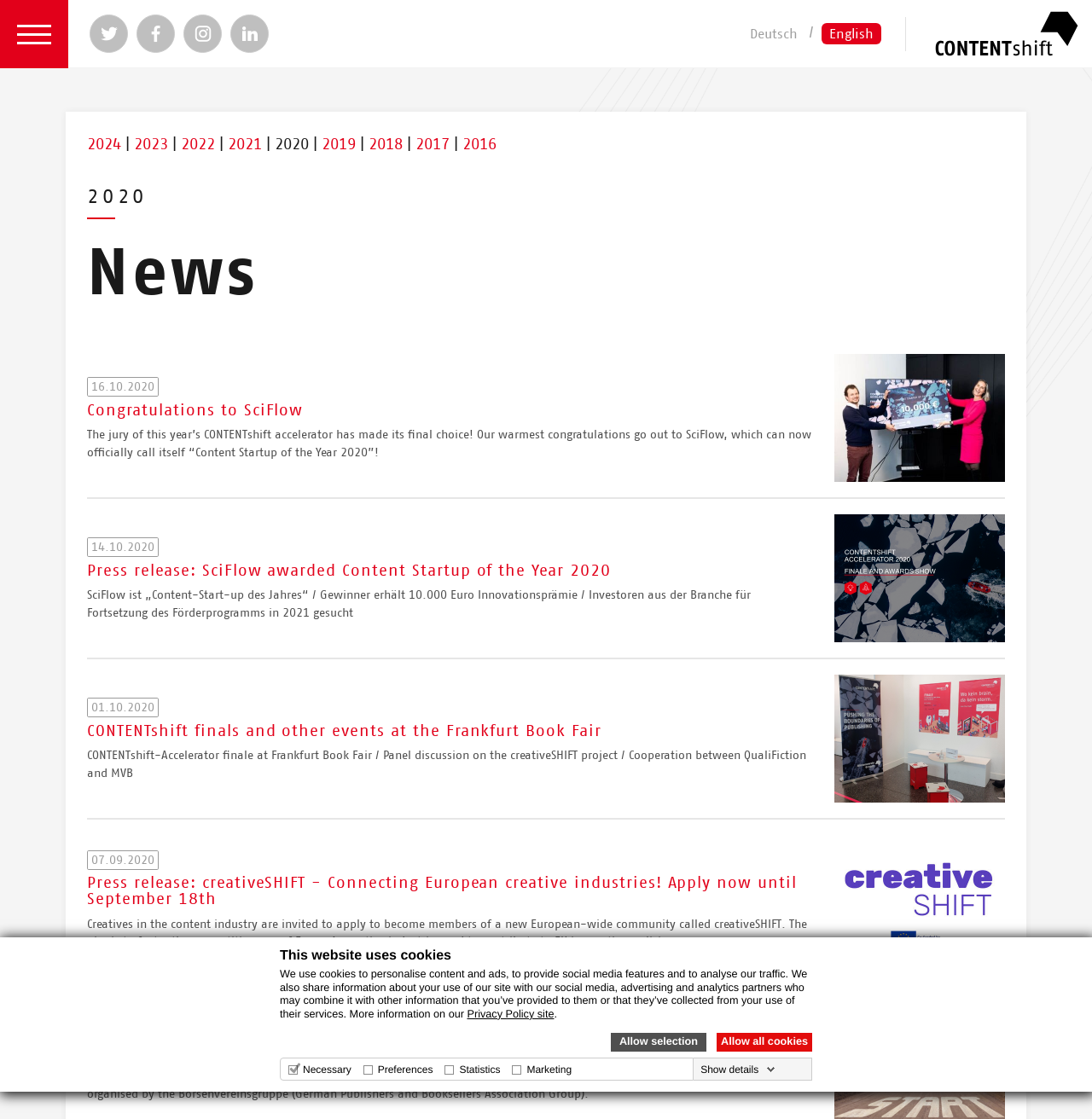Identify the bounding box coordinates of the specific part of the webpage to click to complete this instruction: "Browse the news from 2023".

[0.123, 0.123, 0.154, 0.136]